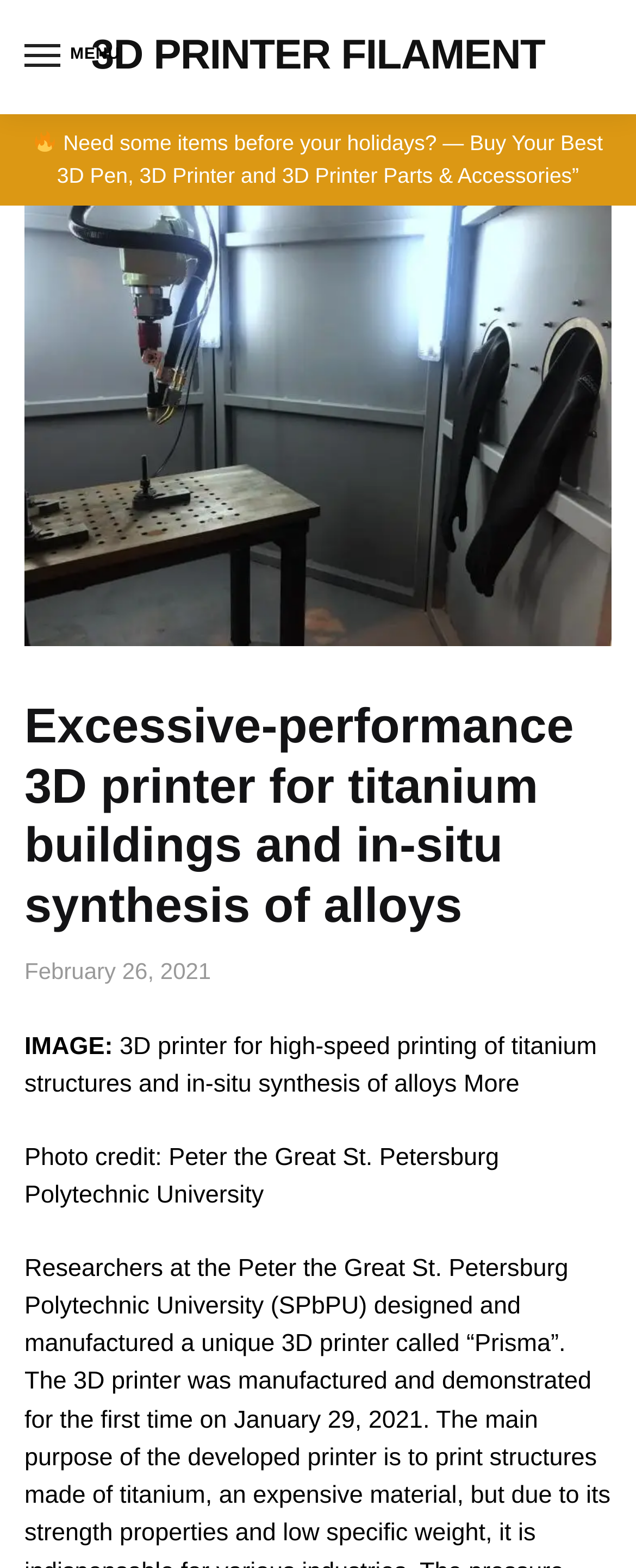What is the principal heading displayed on the webpage?

Excessive-performance 3D printer for titanium buildings and in-situ synthesis of alloys